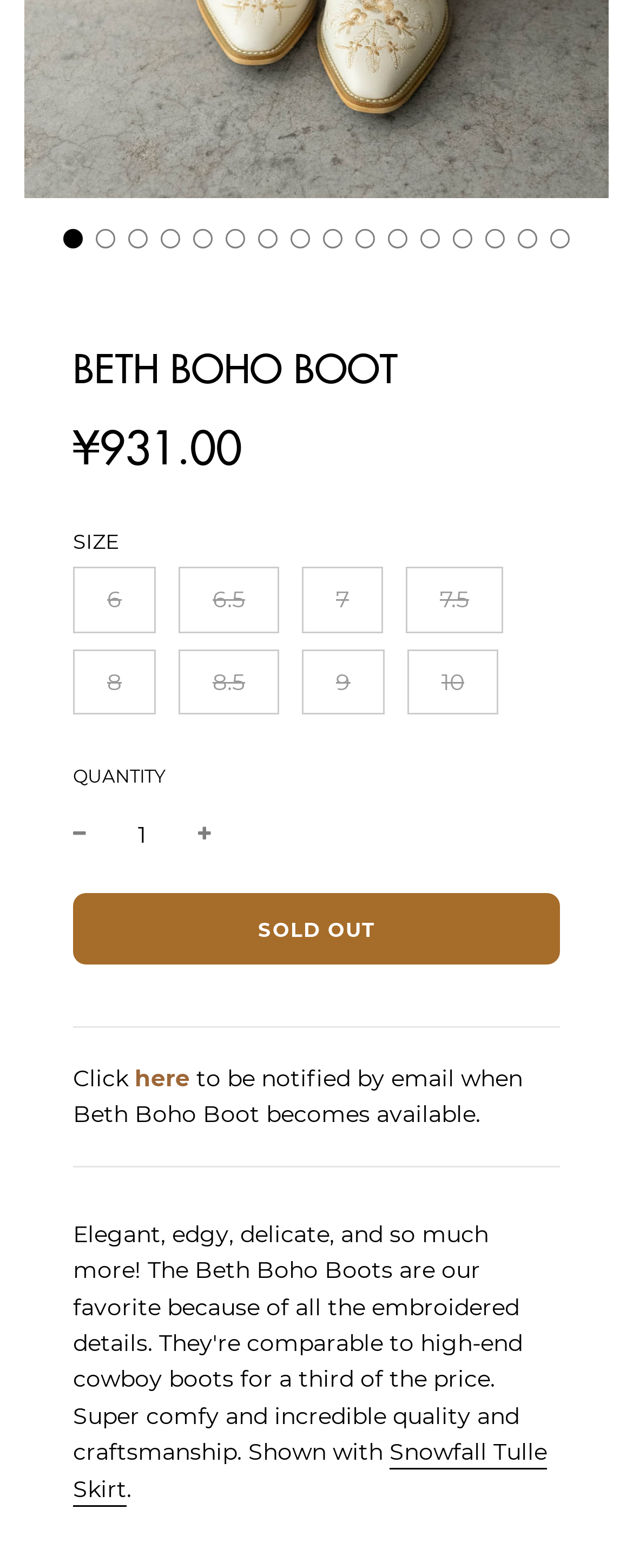Please identify the bounding box coordinates of the region to click in order to complete the given instruction: "View the next post about Oman Racing take a dominant British GT win amid collision controversies". The coordinates should be four float numbers between 0 and 1, i.e., [left, top, right, bottom].

None